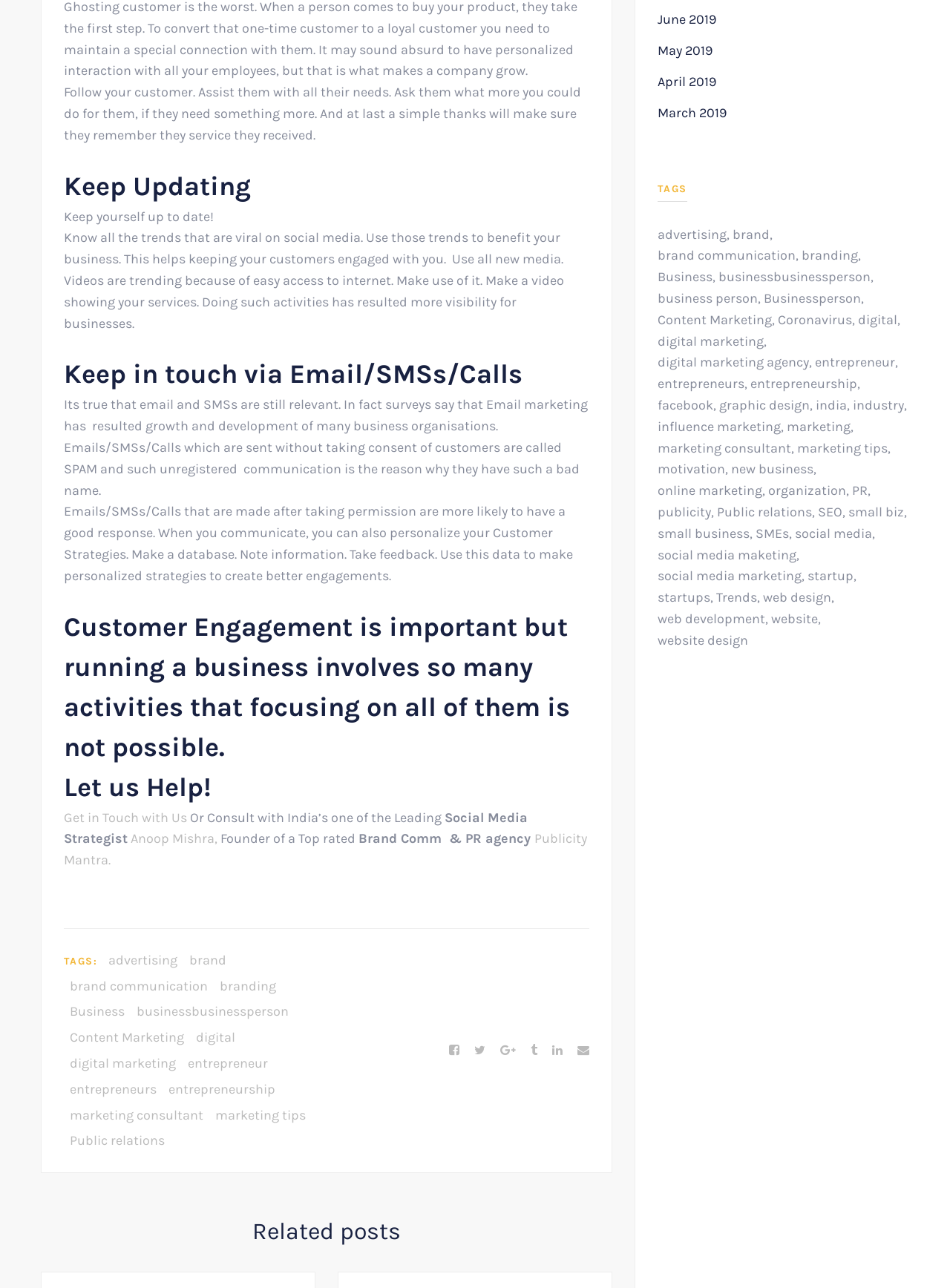Can you pinpoint the bounding box coordinates for the clickable element required for this instruction: "Visit Publicity Mantra"? The coordinates should be four float numbers between 0 and 1, i.e., [left, top, right, bottom].

[0.067, 0.645, 0.618, 0.674]